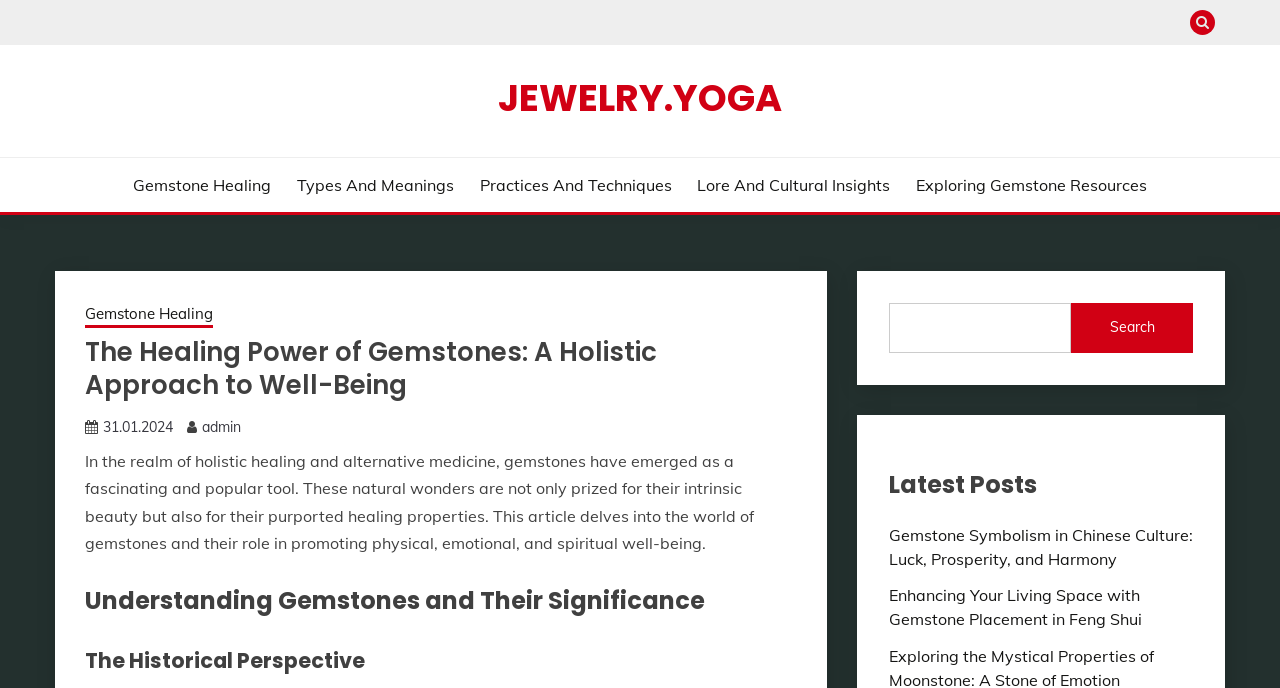Please find the bounding box coordinates of the element's region to be clicked to carry out this instruction: "Explore practices and techniques of gemstone healing".

[0.375, 0.251, 0.525, 0.286]